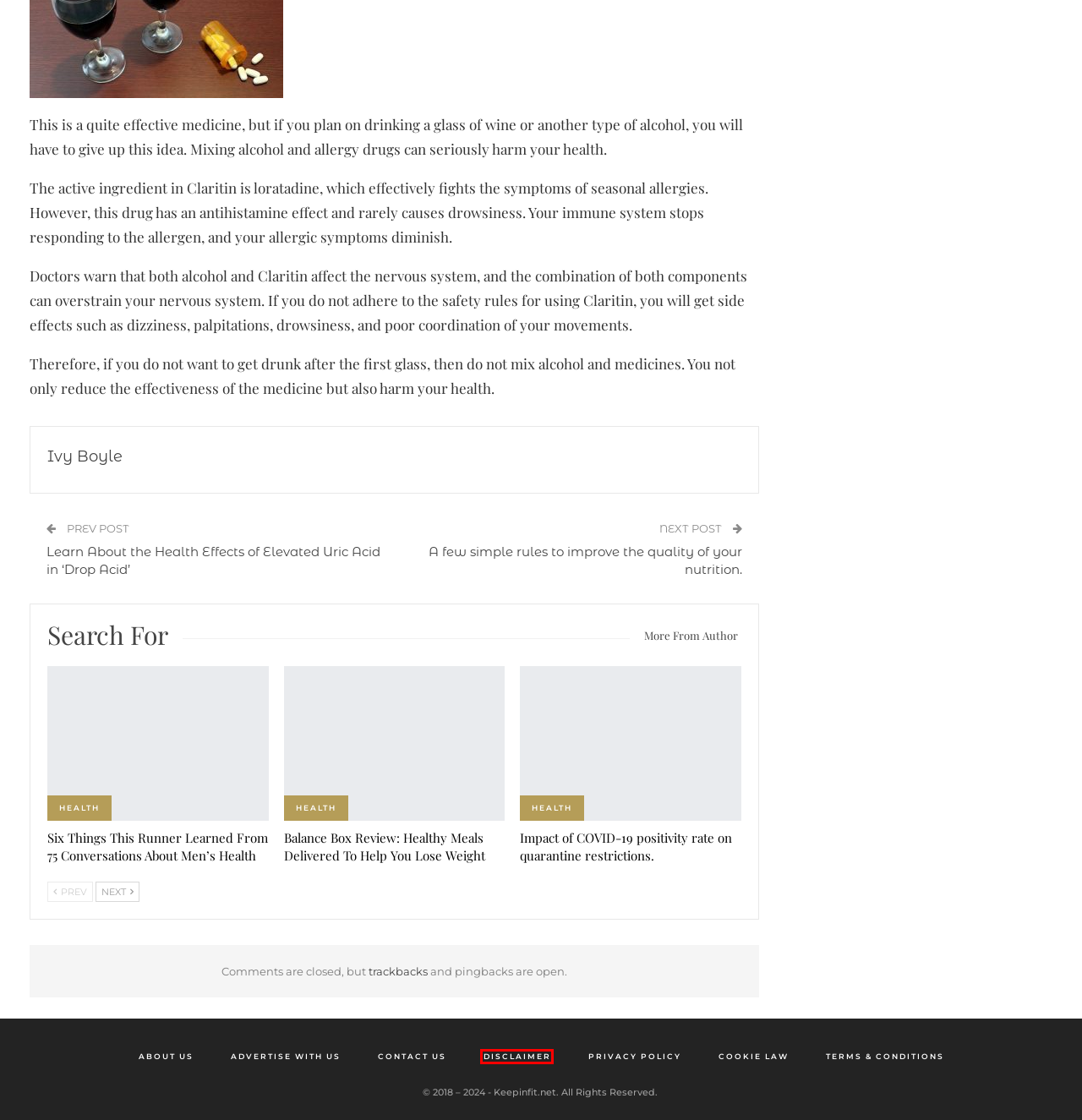You are looking at a screenshot of a webpage with a red bounding box around an element. Determine the best matching webpage description for the new webpage resulting from clicking the element in the red bounding box. Here are the descriptions:
A. Impact of COVID-19 positivity rate on quarantine restrictions. – Keepinfit.net
B. Contact Us – Keepinfit.net
C. The Cookie Law Explained
D. Privacy Policy – Keepinfit.net
E. A few simple rules to improve the quality of your nutrition. – Keepinfit.net
F. Disclaimer – Keepinfit.net
G. Ivy Boyle – Keepinfit.net
H. About us – Keepinfit.net

F